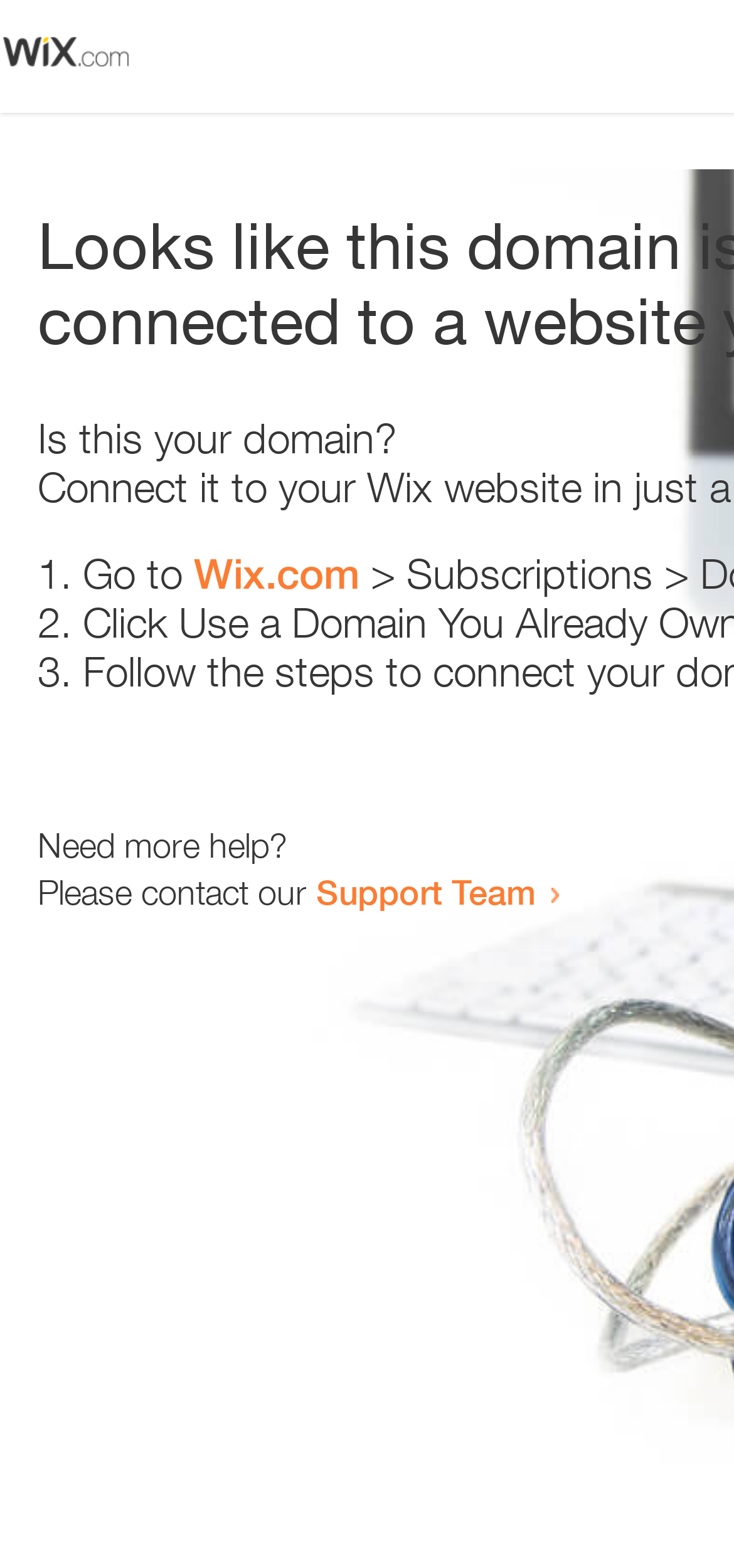Based on the image, give a detailed response to the question: What is the website suggested to visit?

The question is asking about the website suggested to visit. The link 'Wix.com' is provided in the text 'Go to Wix.com', which indicates that Wix.com is the website suggested to visit.